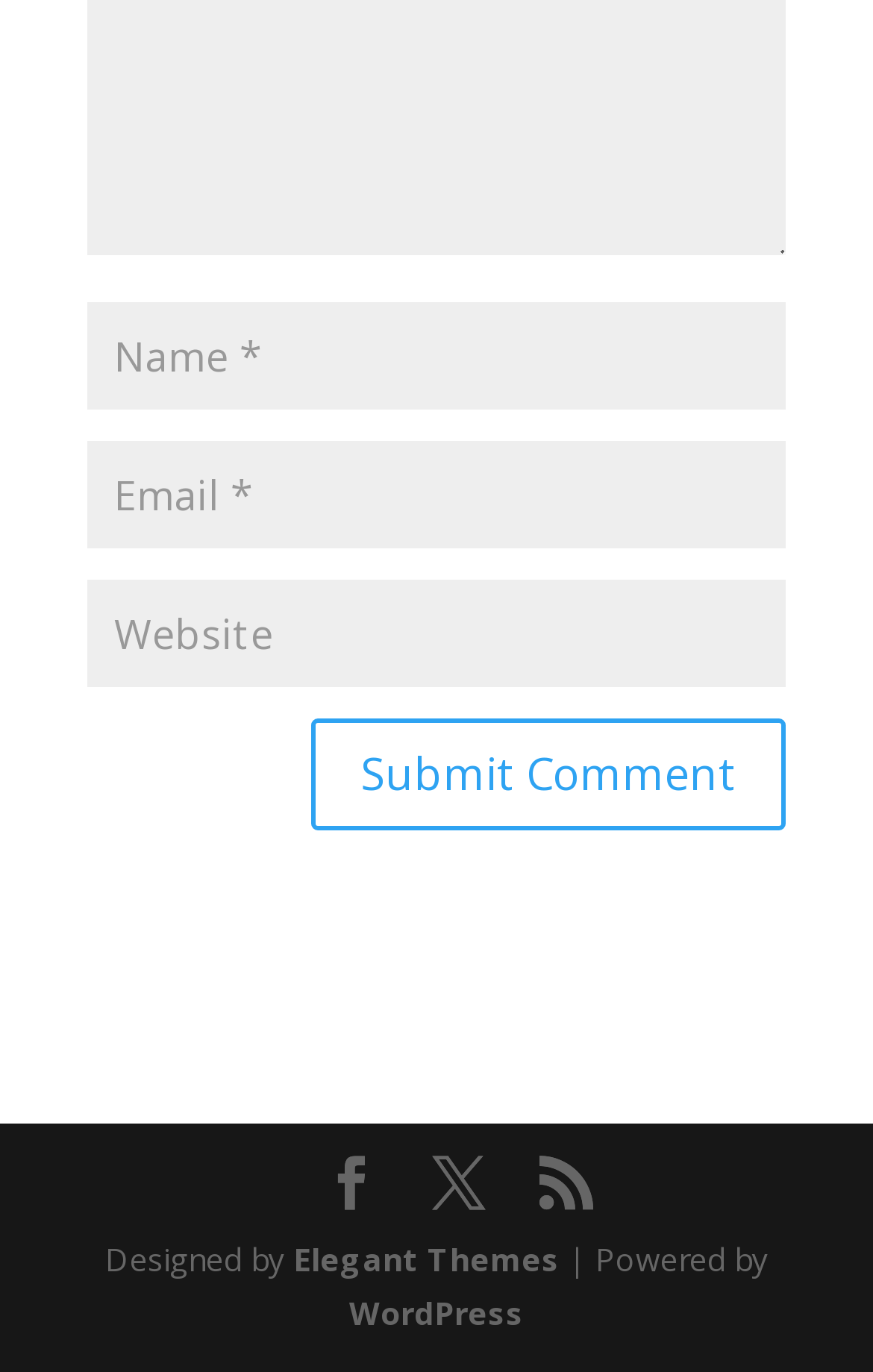Please find the bounding box for the following UI element description. Provide the coordinates in (top-left x, top-left y, bottom-right x, bottom-right y) format, with values between 0 and 1: input value="Email *" aria-describedby="email-notes" name="email"

[0.1, 0.321, 0.9, 0.4]